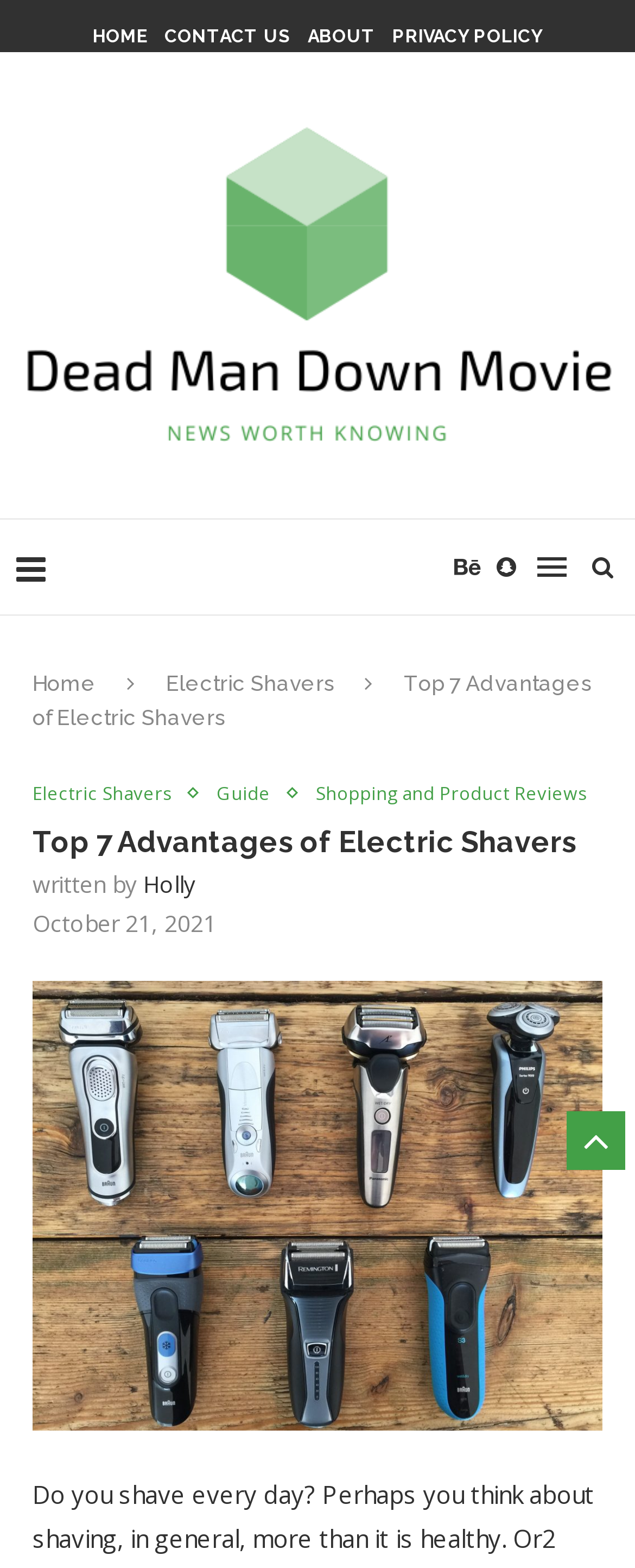Provide the bounding box coordinates of the HTML element this sentence describes: "Shopping and Product Reviews". The bounding box coordinates consist of four float numbers between 0 and 1, i.e., [left, top, right, bottom].

[0.497, 0.499, 0.923, 0.513]